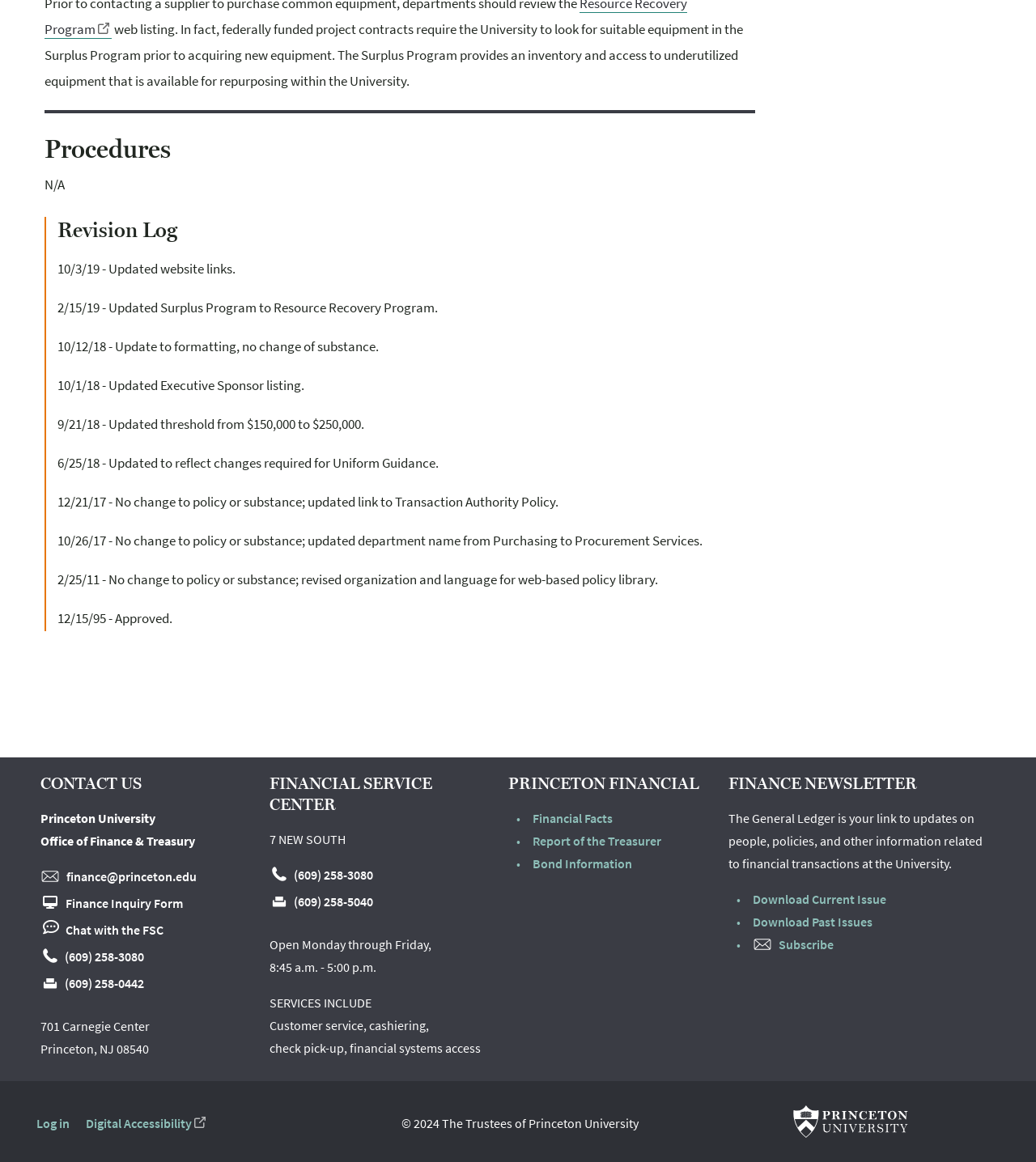What is the name of the newsletter related to financial transactions? Please answer the question using a single word or phrase based on the image.

The General Ledger